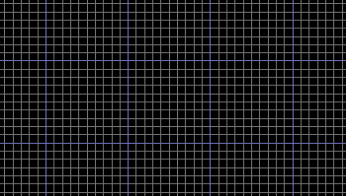What does the grid represent? Using the information from the screenshot, answer with a single word or phrase.

Electromagnetic wave propagation